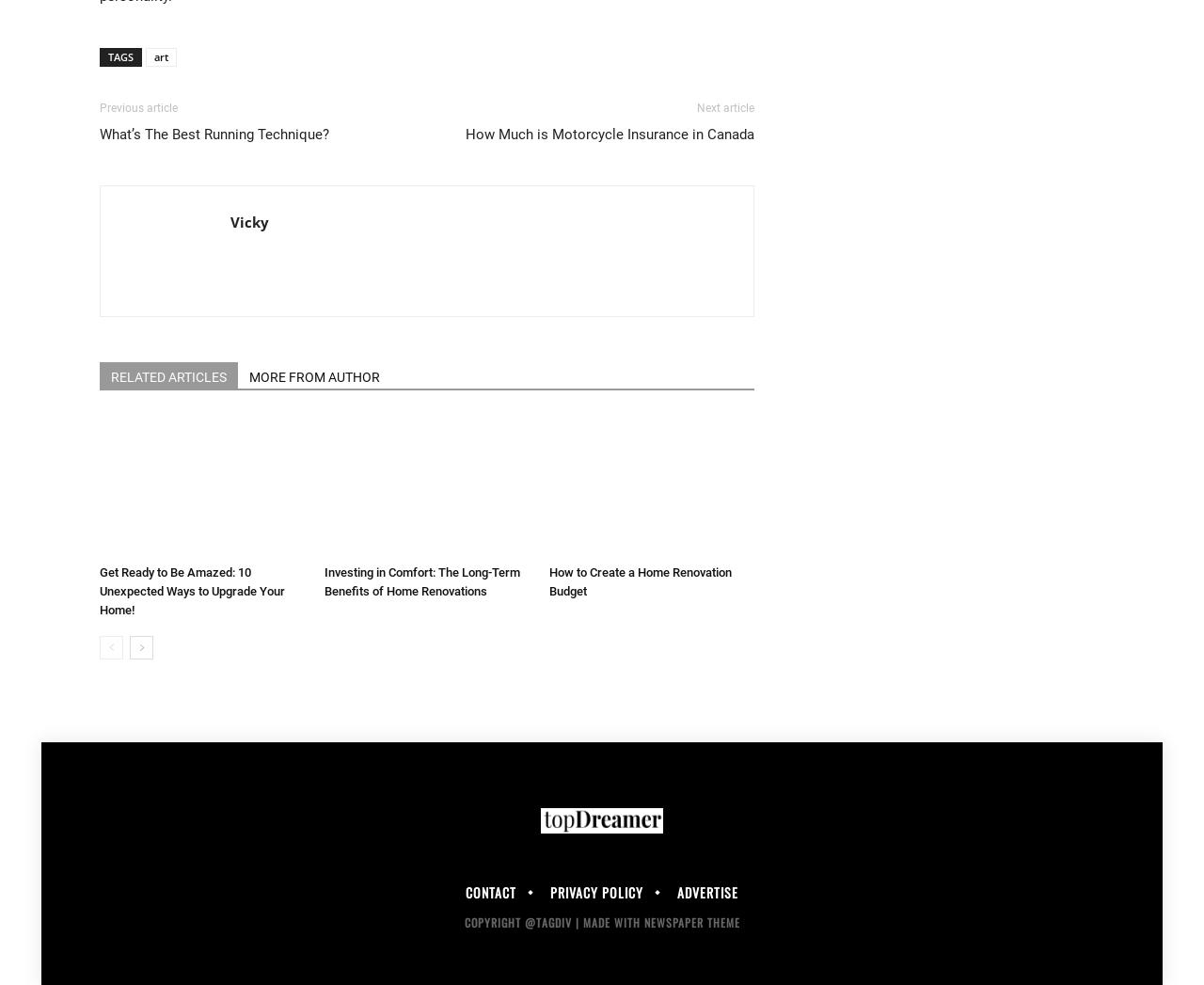Identify the bounding box coordinates of the region I need to click to complete this instruction: "contact the website".

[0.379, 0.9, 0.437, 0.914]